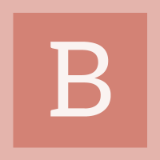What is the style of the icon?
Please provide a detailed answer to the question.

The caption describes the icon as having a minimalist style, which emphasizes clarity and focus, making it easy to recognize and accessible, thereby enhancing the overall user experience.